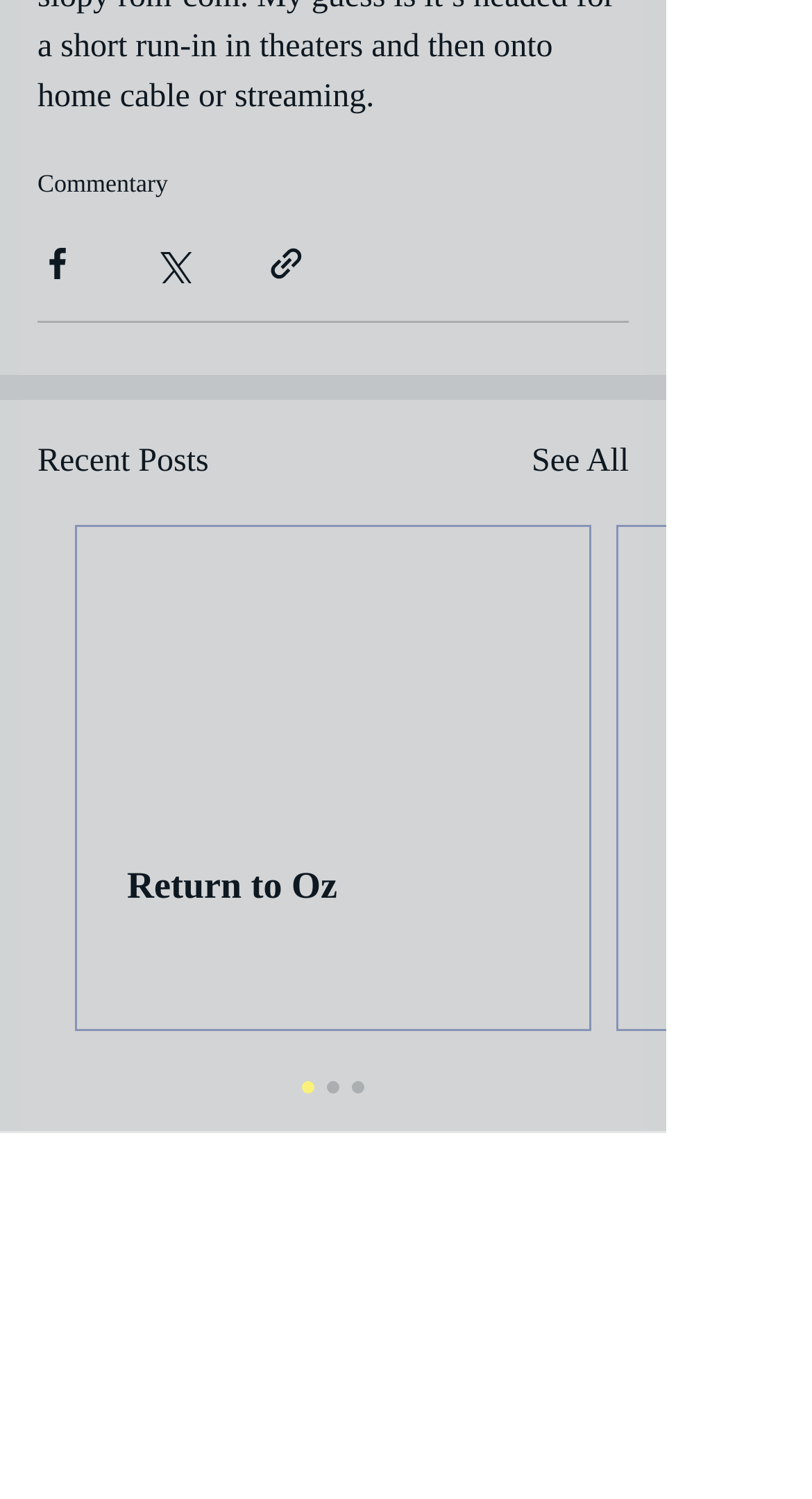Kindly determine the bounding box coordinates for the area that needs to be clicked to execute this instruction: "Share via Twitter".

[0.187, 0.162, 0.236, 0.188]